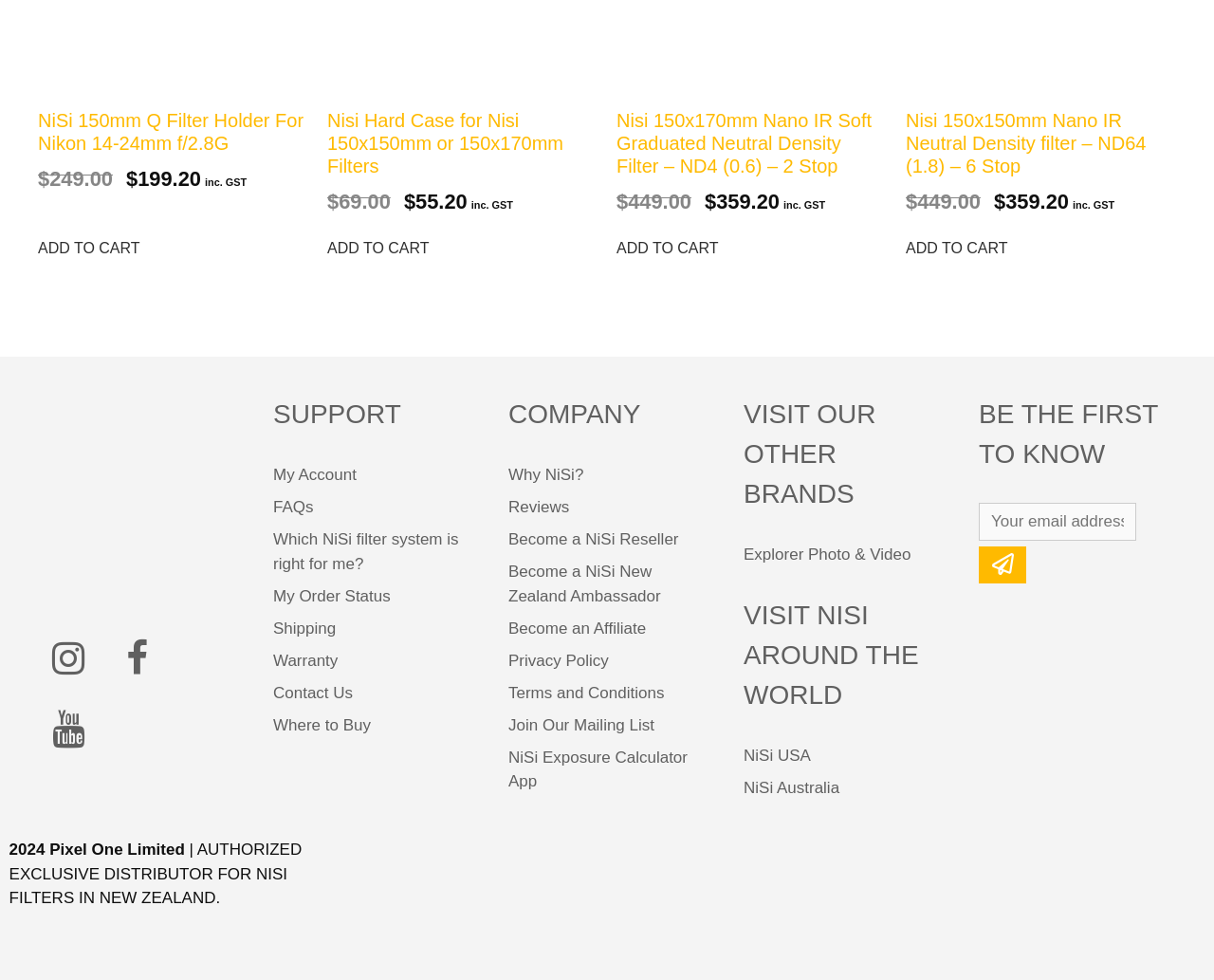What is the purpose of the textbox and button at the bottom of the webpage?
Please provide a comprehensive answer based on the information in the image.

The question can be answered by looking at the textbox and button at the bottom of the webpage, which are labeled 'Your email address' and have a heading 'BE THE FIRST TO KNOW'. This suggests that the purpose of this section is to allow users to subscribe to a newsletter or receive updates.